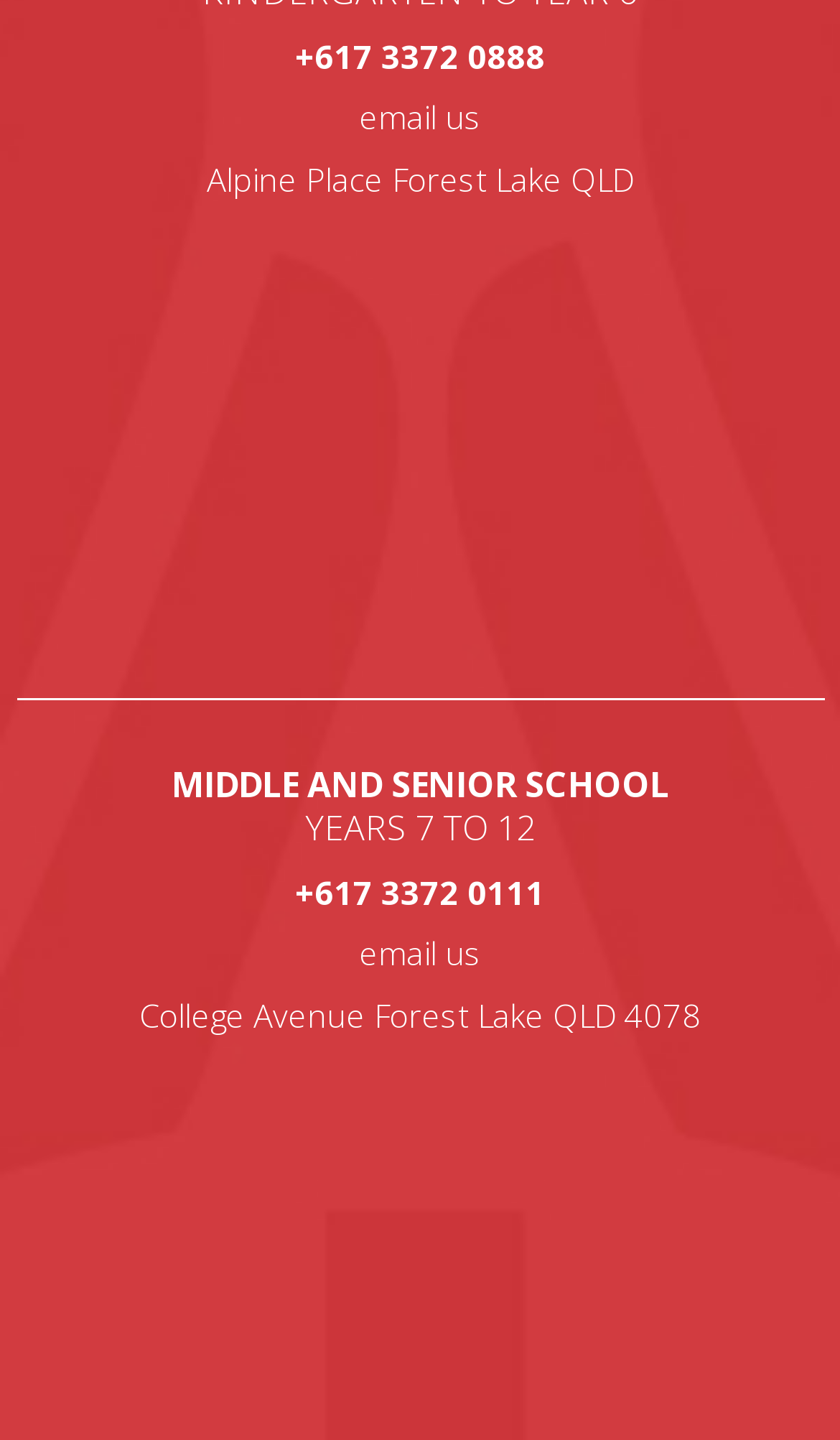For the given element description email us, determine the bounding box coordinates of the UI element. The coordinates should follow the format (top-left x, top-left y, bottom-right x, bottom-right y) and be within the range of 0 to 1.

[0.427, 0.647, 0.573, 0.677]